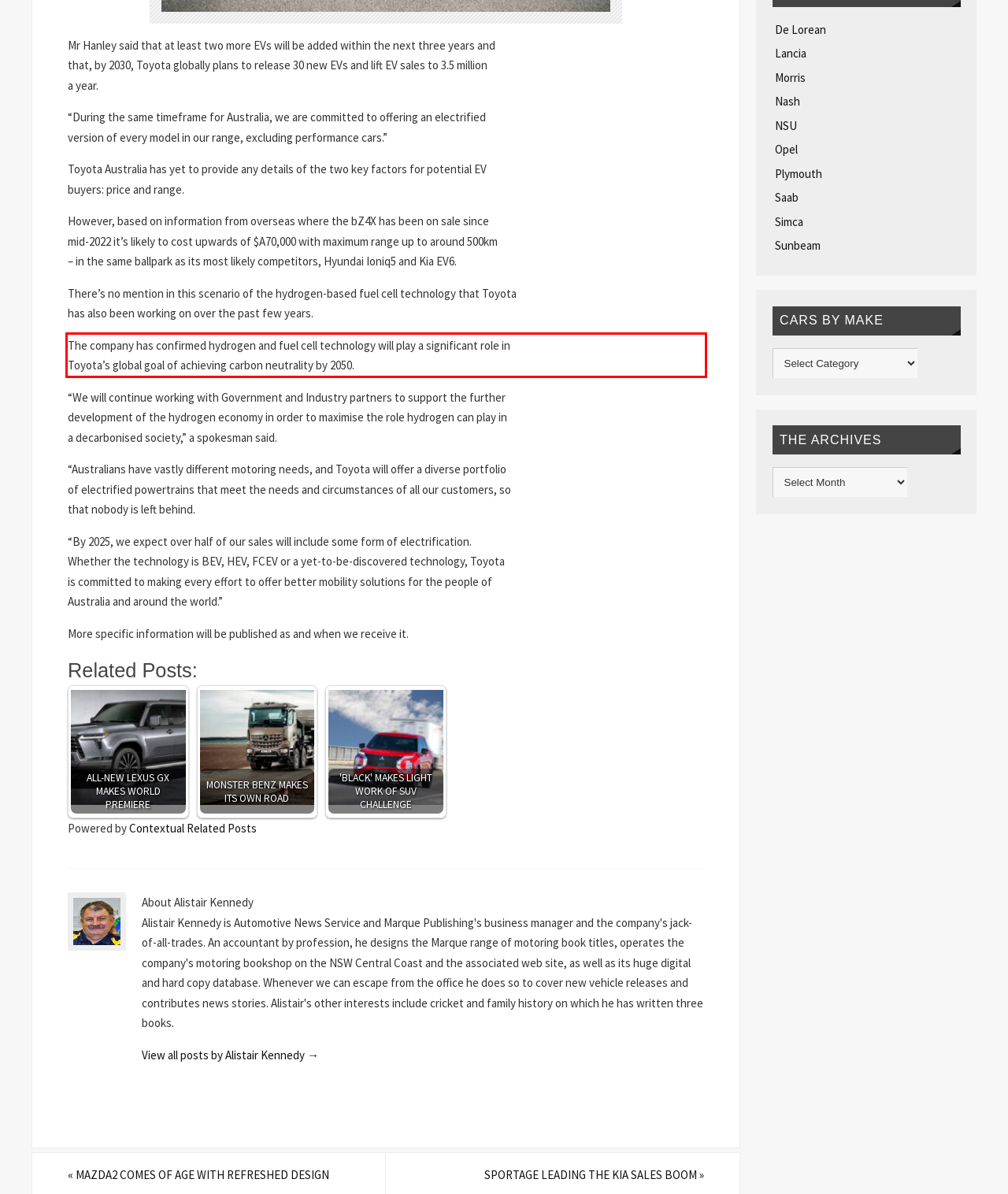You have a screenshot of a webpage where a UI element is enclosed in a red rectangle. Perform OCR to capture the text inside this red rectangle.

The company has confirmed hydrogen and fuel cell technology will play a significant role in Toyota’s global goal of achieving carbon neutrality by 2050.